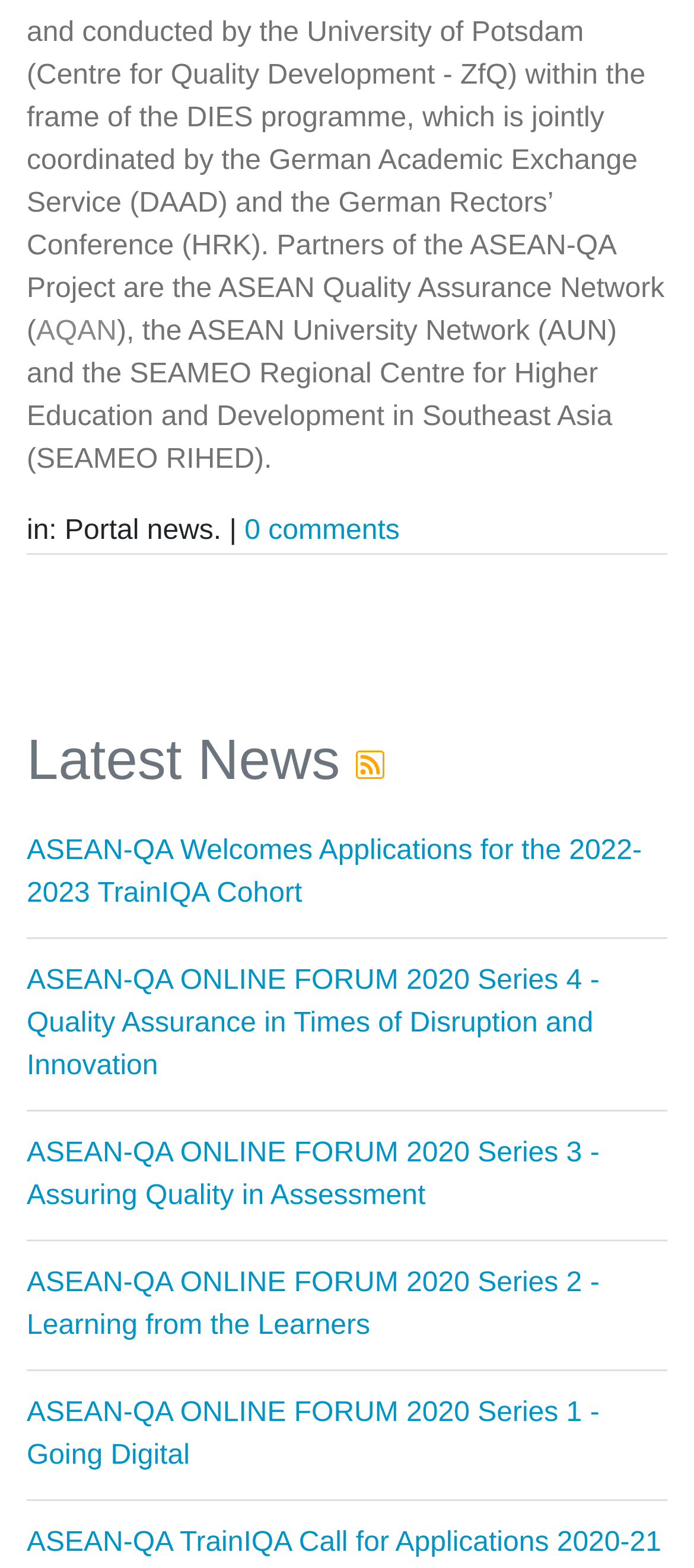Kindly provide the bounding box coordinates of the section you need to click on to fulfill the given instruction: "Read the latest news about ASEAN-QA Welcomes Applications for the 2022-2023 TrainIQA Cohort".

[0.038, 0.533, 0.925, 0.579]